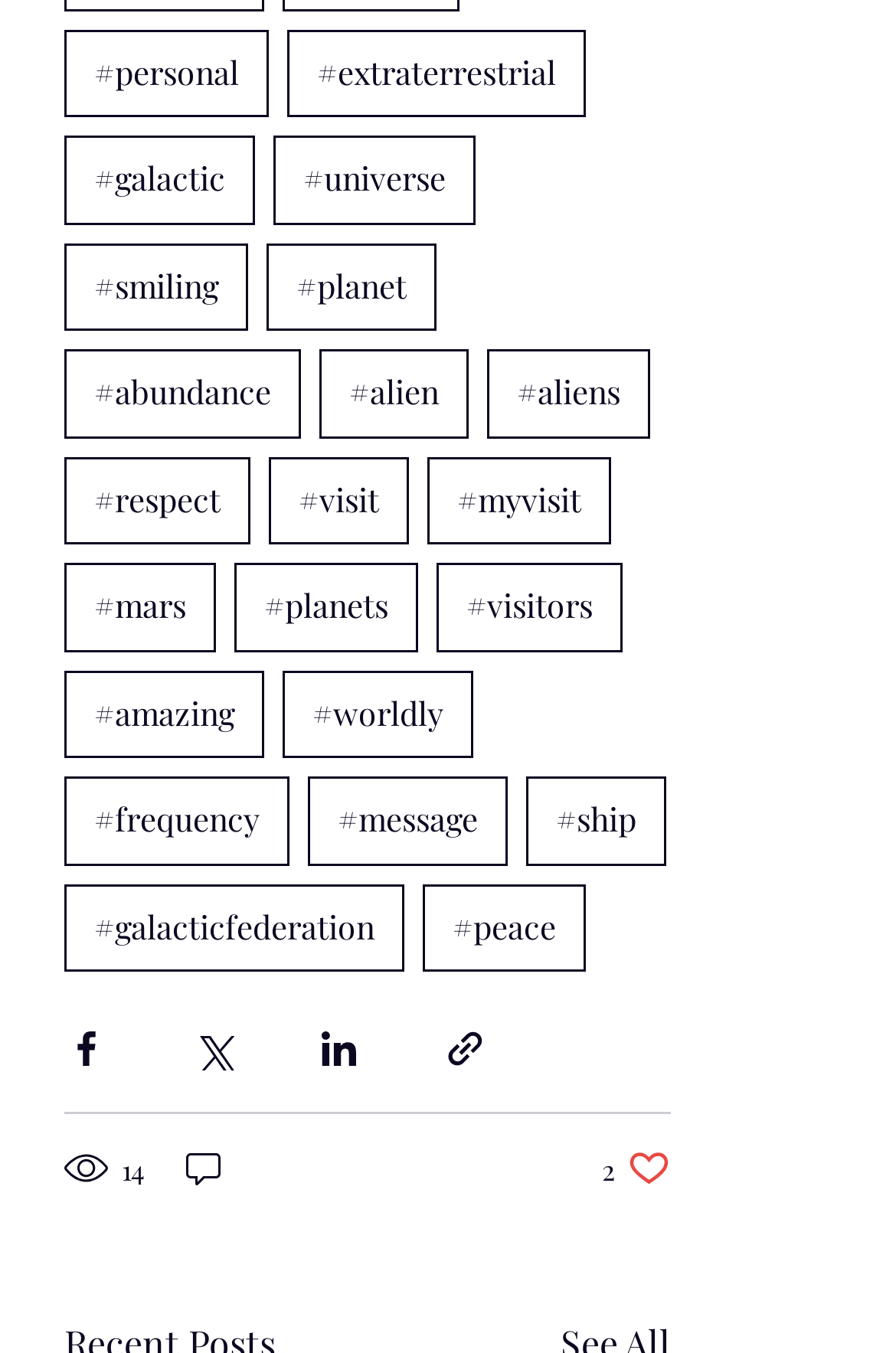Please determine the bounding box coordinates of the element to click in order to execute the following instruction: "Share via Facebook". The coordinates should be four float numbers between 0 and 1, specified as [left, top, right, bottom].

[0.072, 0.759, 0.121, 0.791]